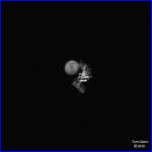Generate a descriptive account of all visible items and actions in the image.

The image captures a stunning view of the International Space Station (ISS) as it transits across the face of Mars. Taken on September 23, 2020, this remarkable moment showcases the brilliant engineering of human-made space technology against the backdrop of one of our solar system's most fascinating planets. The darkness surrounding the image highlights the illuminated presence of both the ISS and Mars, creating a striking contrast. The ISS, visible in its characteristic shape, evokes awe as it glides silently through the vastness of space, offering observers a rare glimpse of this interaction between celestial bodies. This visual spectacle reminds us of the wonders of space exploration and the intricate dance of objects within our universe.